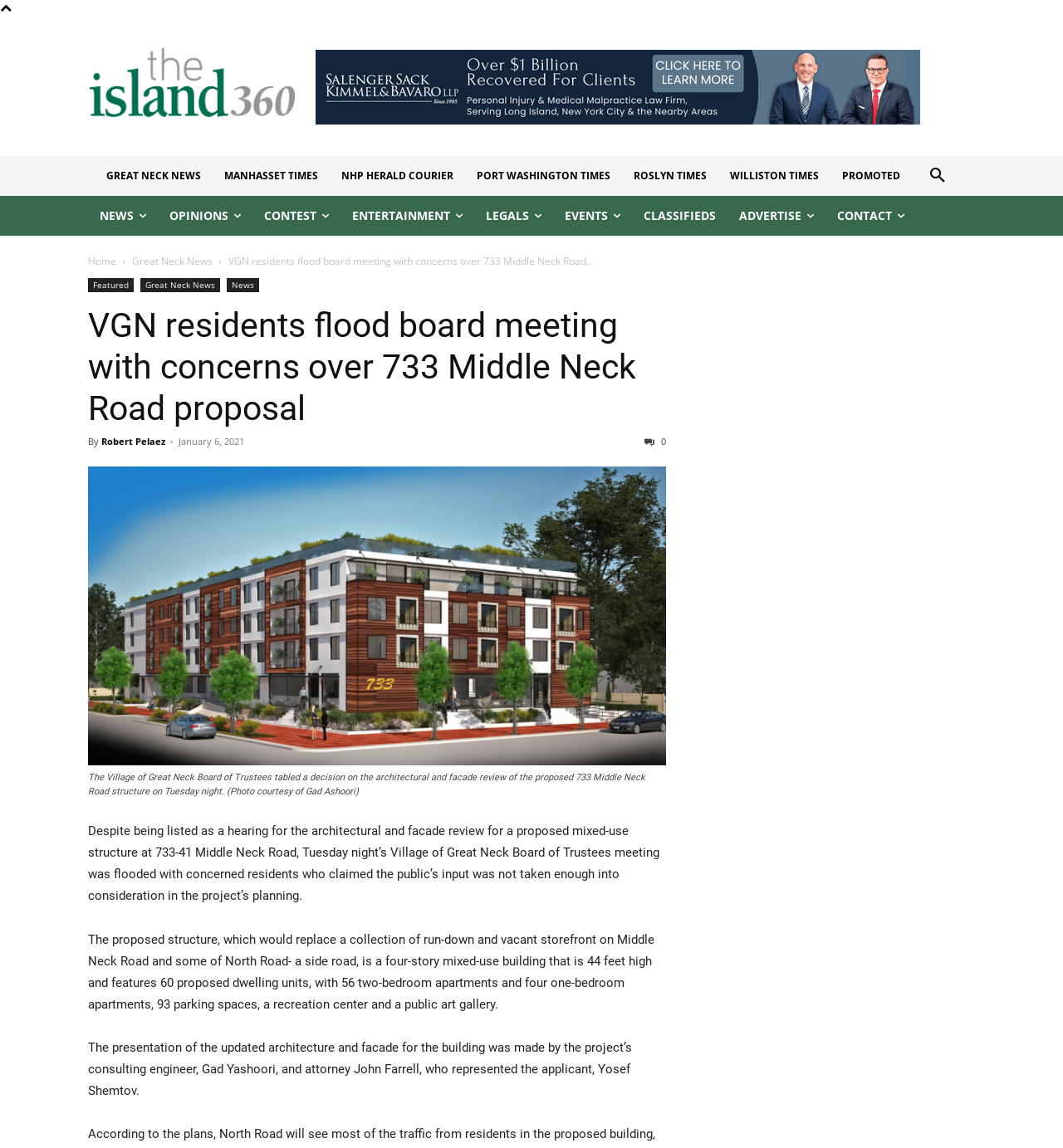Given the description of a UI element: "Great Neck News", identify the bounding box coordinates of the matching element in the webpage screenshot.

[0.124, 0.222, 0.2, 0.234]